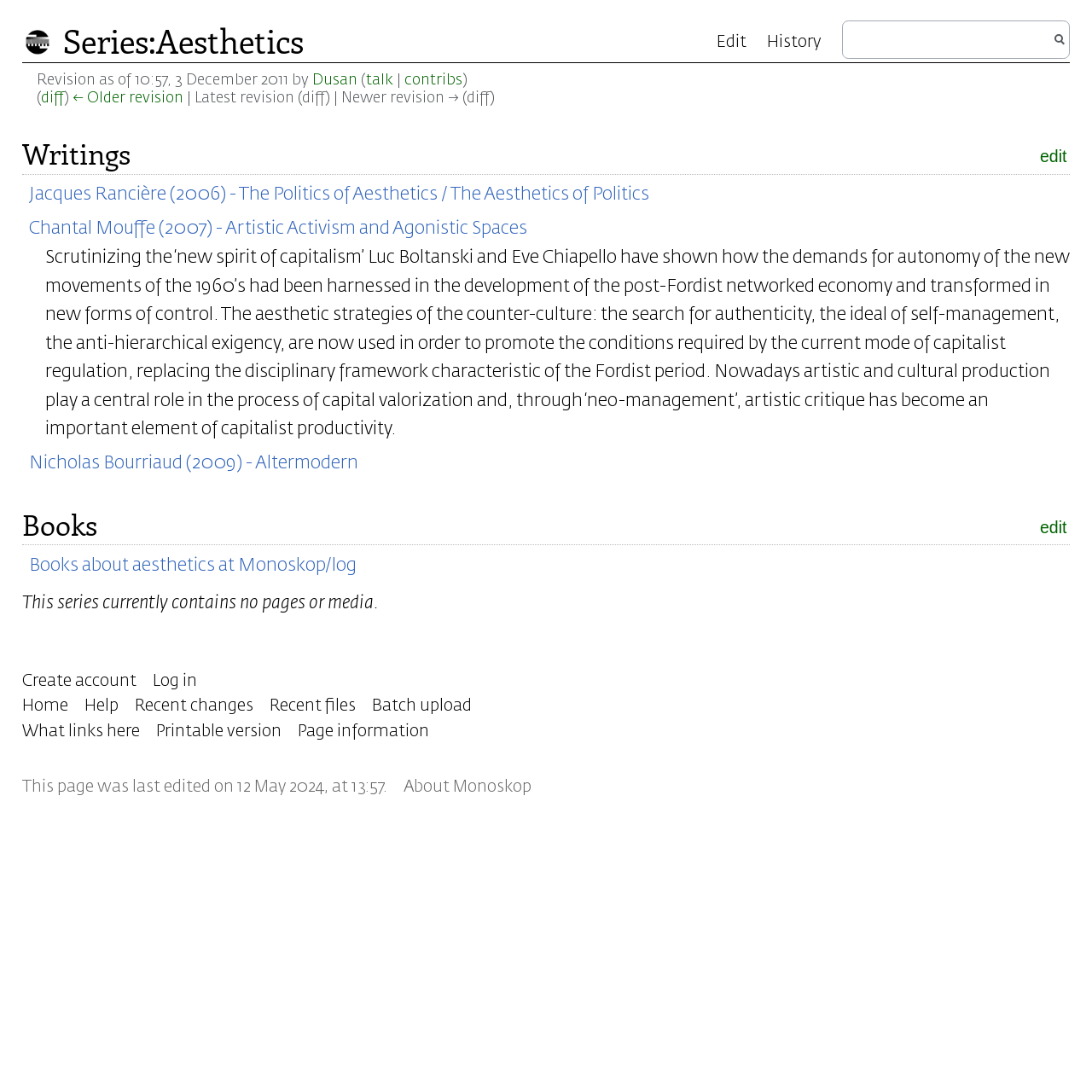Using a single word or phrase, answer the following question: 
What is the topic of the writings on this webpage?

Aesthetics and Politics